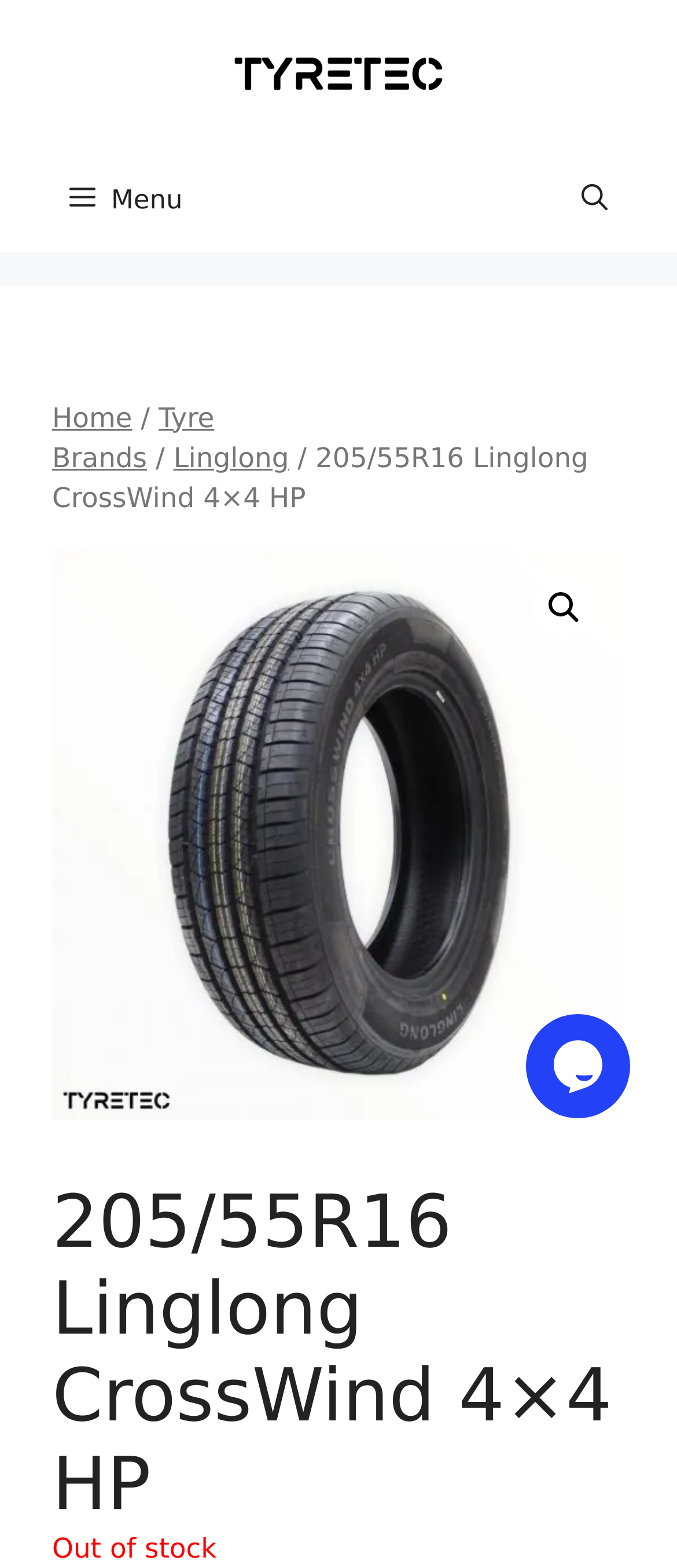Given the following UI element description: "Tyre Brands", find the bounding box coordinates in the webpage screenshot.

[0.077, 0.255, 0.316, 0.302]